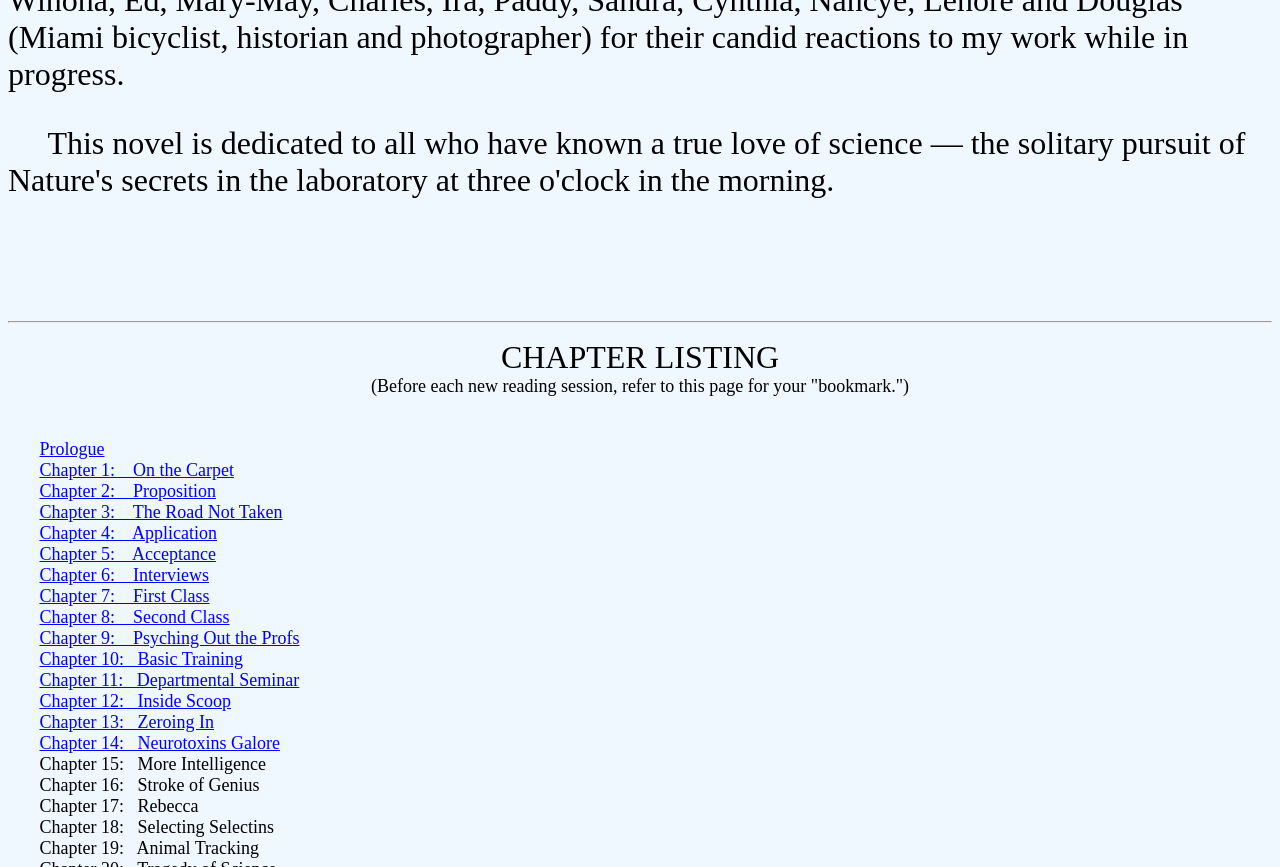Show the bounding box coordinates for the HTML element as described: "英语论坛".

None